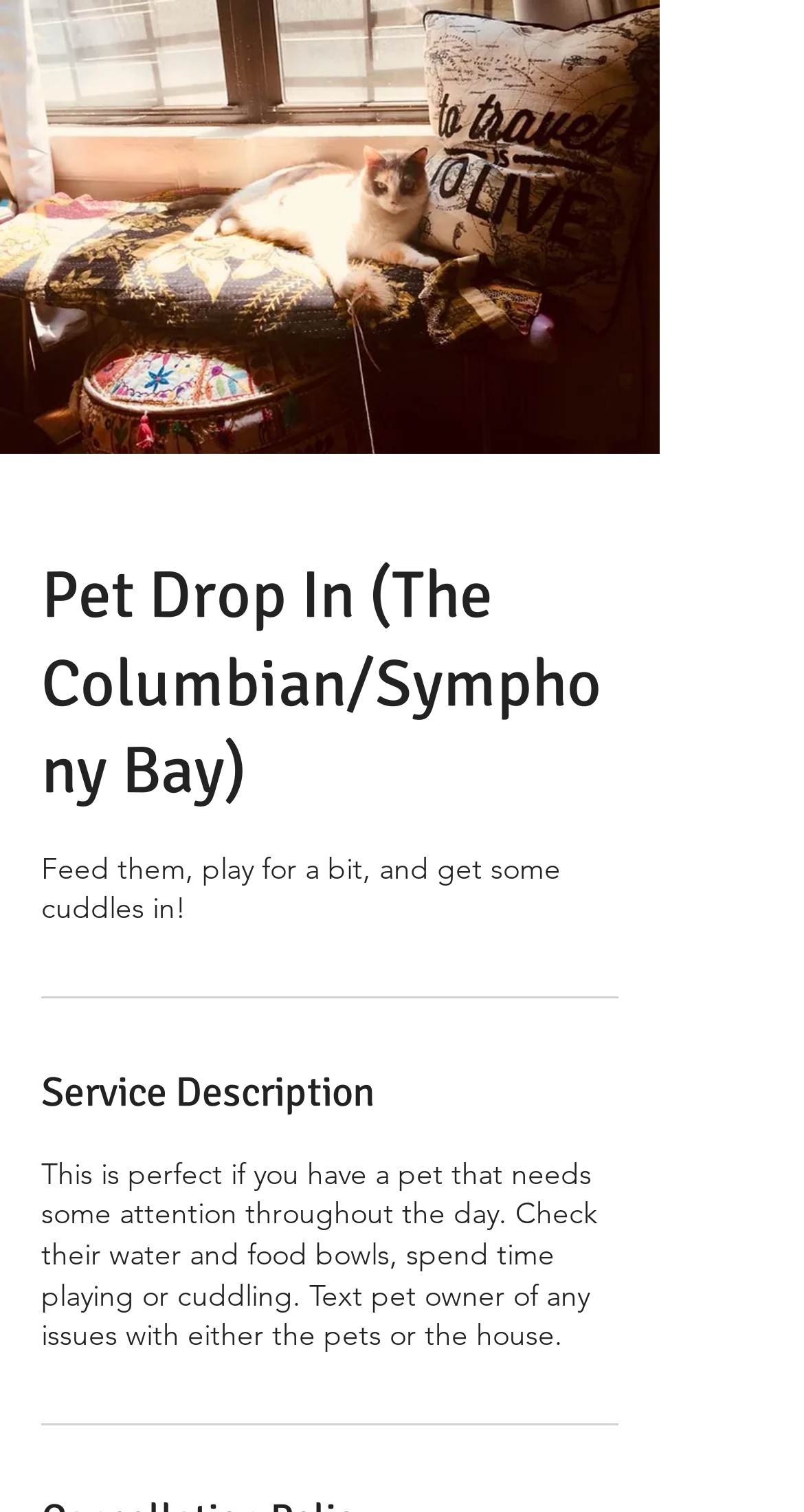Explain the webpage in detail.

The webpage is about a pet drop-in service, specifically "Pet Drop In (The Columbian/Symphony Bay)". At the top of the page, there is a header section that spans about 82% of the page width, containing the service name in a heading element. Below the service name, there is a brief tagline that reads "Feed them, play for a bit, and get some cuddles in!". 

A horizontal separator line is placed below the tagline, followed by a heading element that says "Service Description". The service description is a paragraph of text that explains the service, stating that it's perfect for pets that need attention throughout the day, including checking water and food bowls, playing, and cuddling. The description also mentions that the pet owner will be notified of any issues with the pets or the house.

All of these elements are positioned near the top of the page, with the header section taking up about 30% of the page height. The rest of the elements are stacked vertically below the header, with the service description taking up the most space.